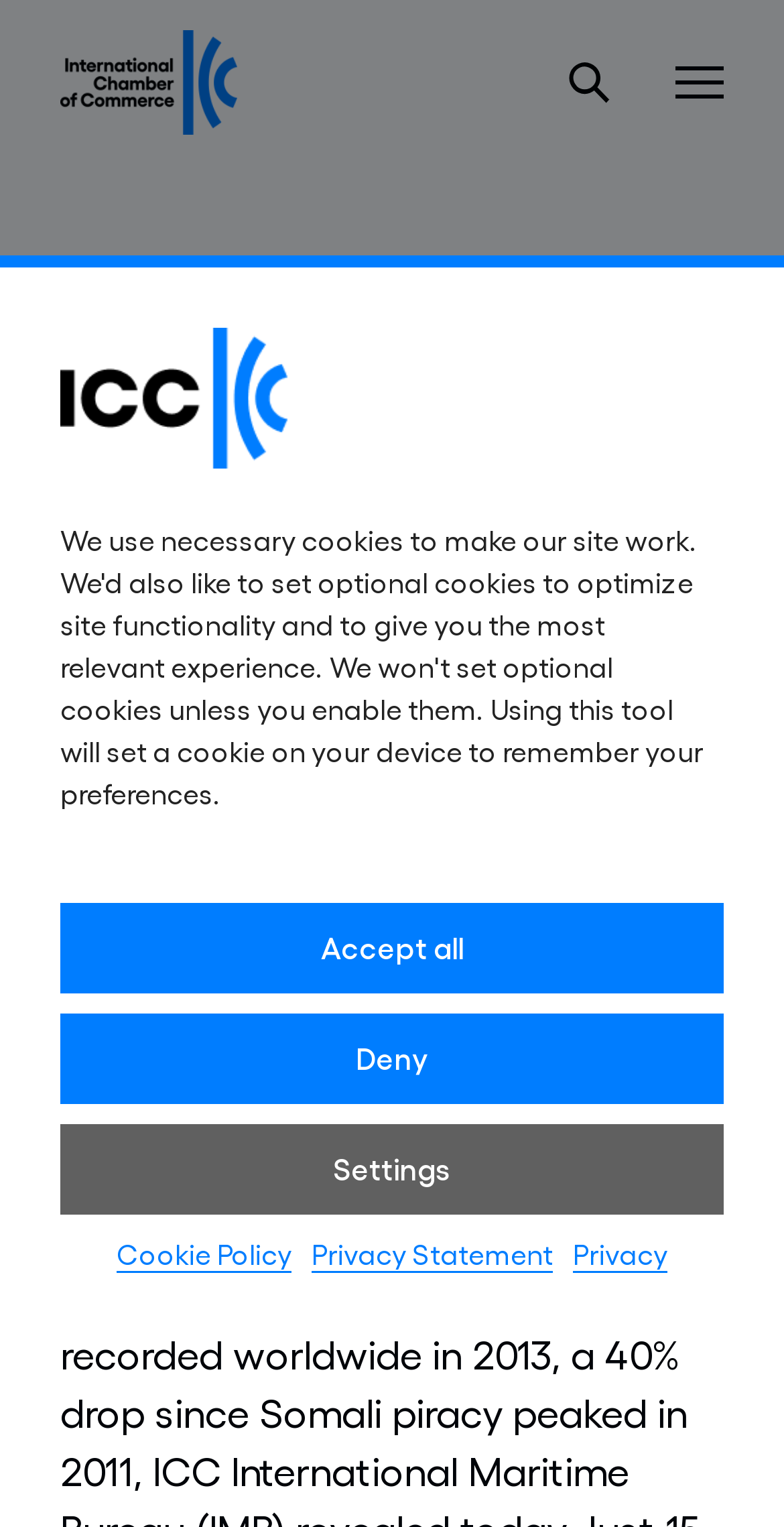What is the name of the report mentioned on this webpage?
Answer briefly with a single word or phrase based on the image.

IMB report